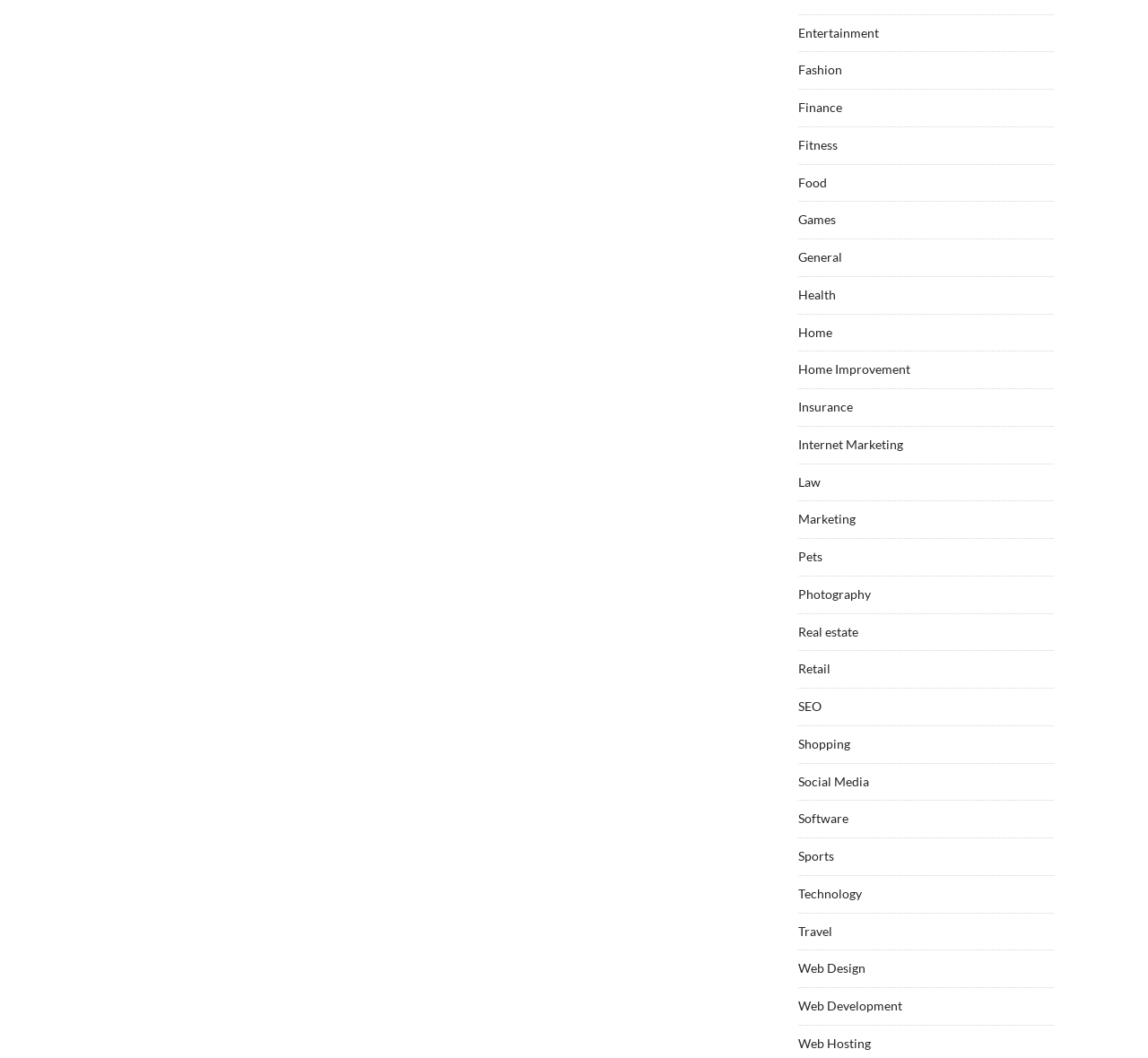Please provide a brief answer to the question using only one word or phrase: 
What is the category that is located at the bottom of the list?

Web Hosting